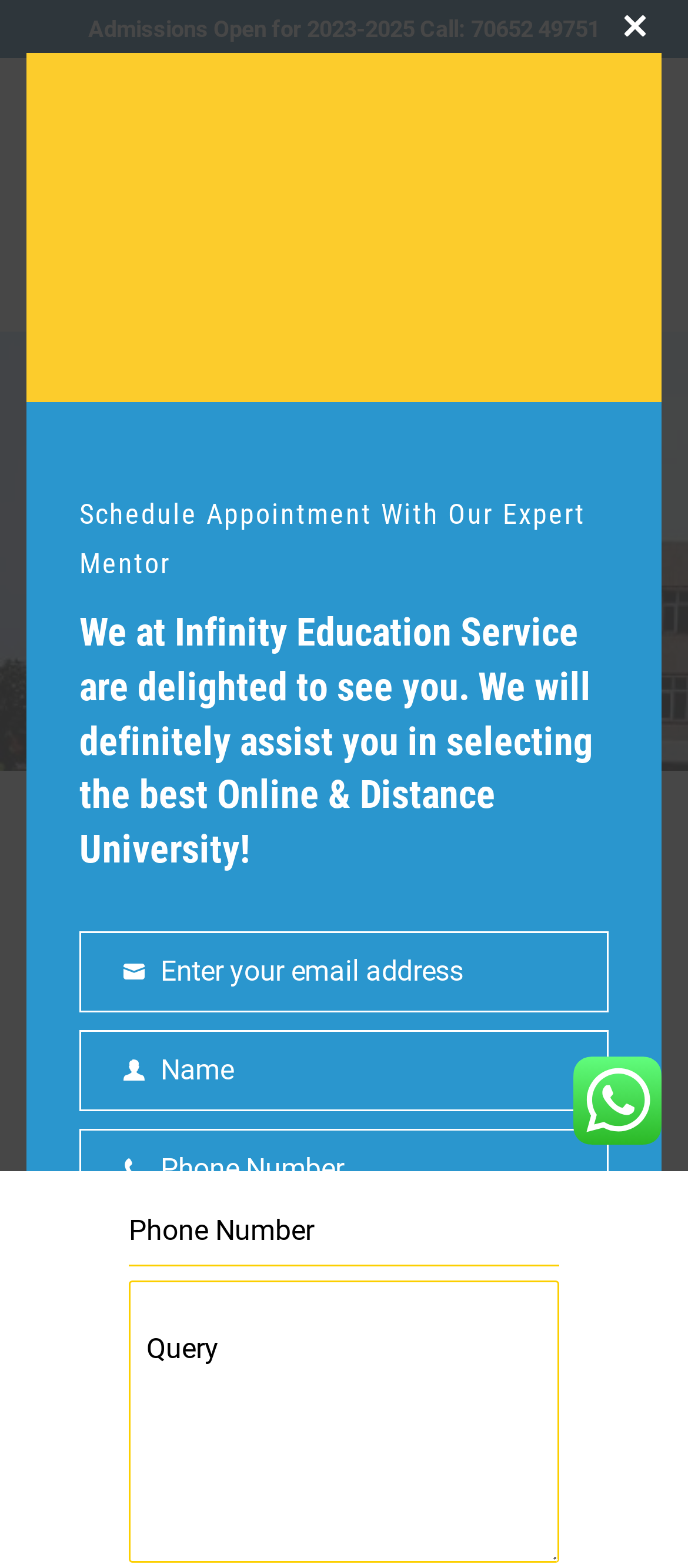Using the description "Read More", locate and provide the bounding box of the UI element.

[0.367, 0.407, 0.633, 0.435]